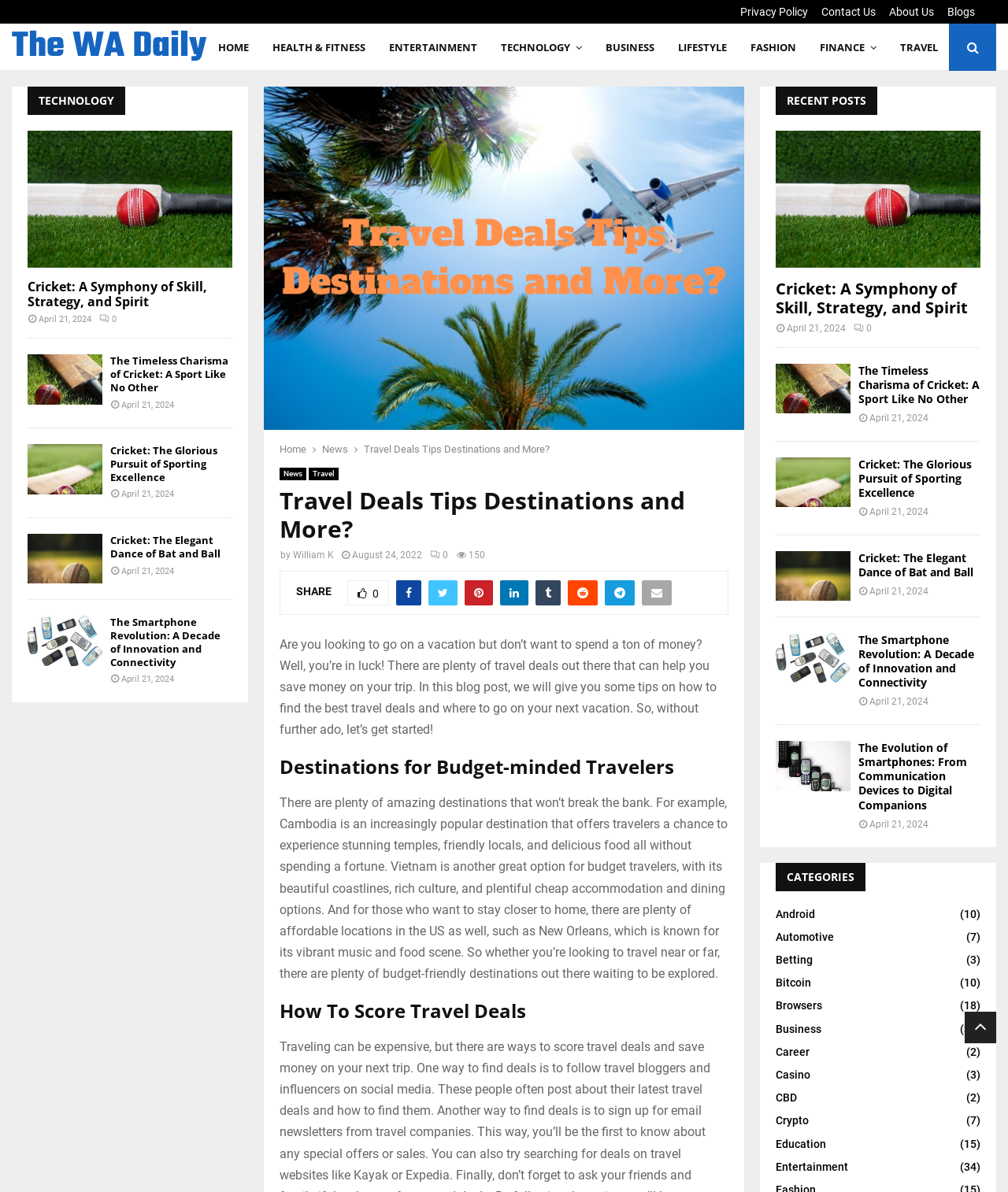Please identify the bounding box coordinates of the region to click in order to complete the given instruction: "Click on the 'TRAVEL' link". The coordinates should be four float numbers between 0 and 1, i.e., [left, top, right, bottom].

[0.893, 0.02, 0.93, 0.059]